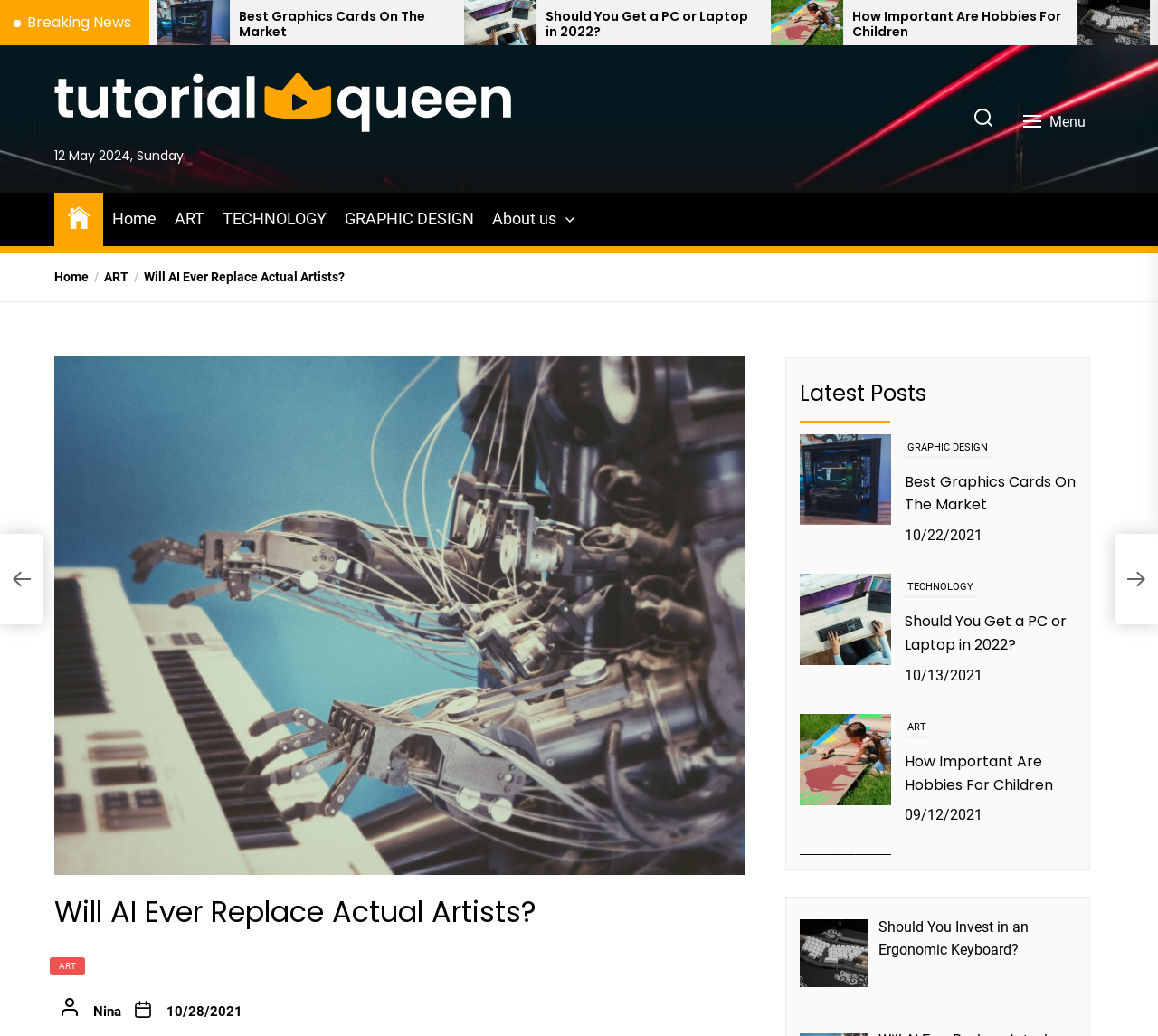Based on the image, give a detailed response to the question: What is the purpose of the button with the icon ''?

By analyzing the webpage structure, I found that the button with the icon '' is a search button, as indicated by the button element 'Search' which is nearby.